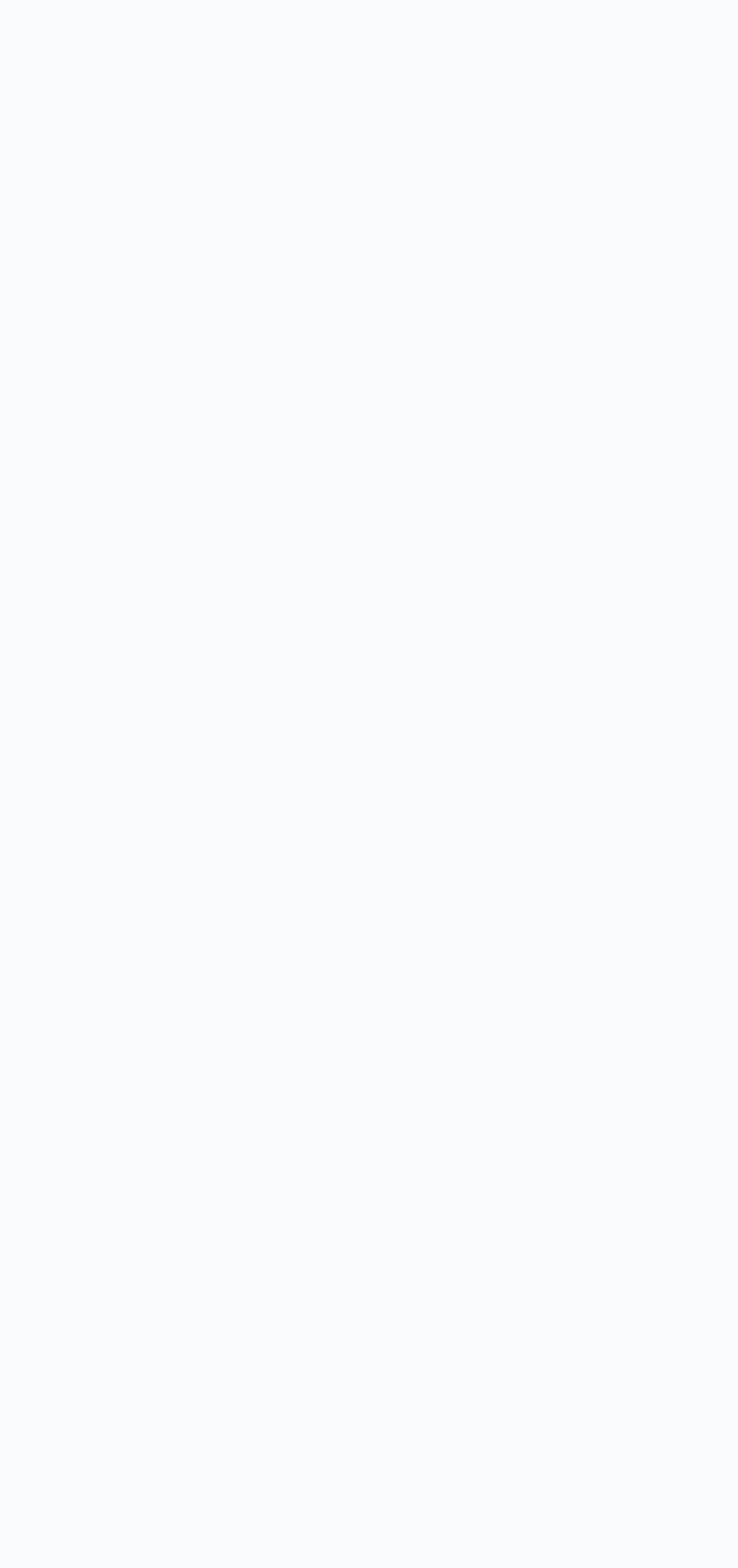Identify the main heading from the webpage and provide its text content.

Derivatives: Unlocking the Language of Change